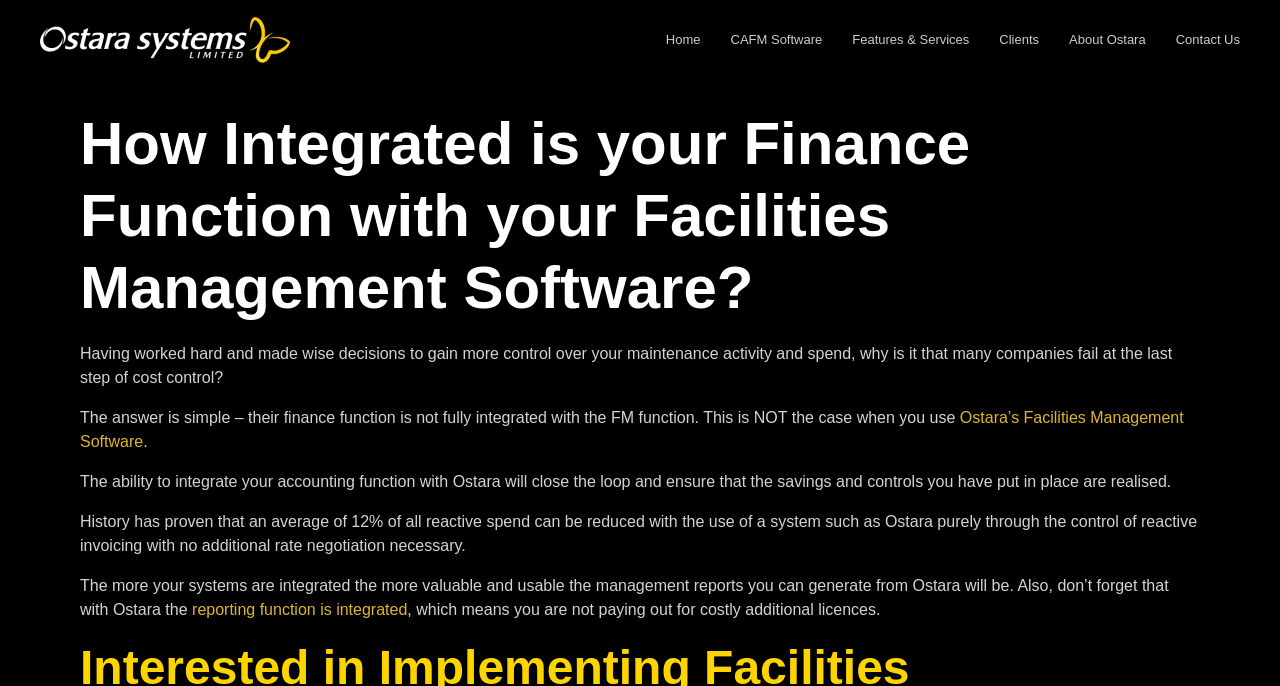Indicate the bounding box coordinates of the element that needs to be clicked to satisfy the following instruction: "Check the reporting function". The coordinates should be four float numbers between 0 and 1, i.e., [left, top, right, bottom].

[0.15, 0.876, 0.318, 0.901]